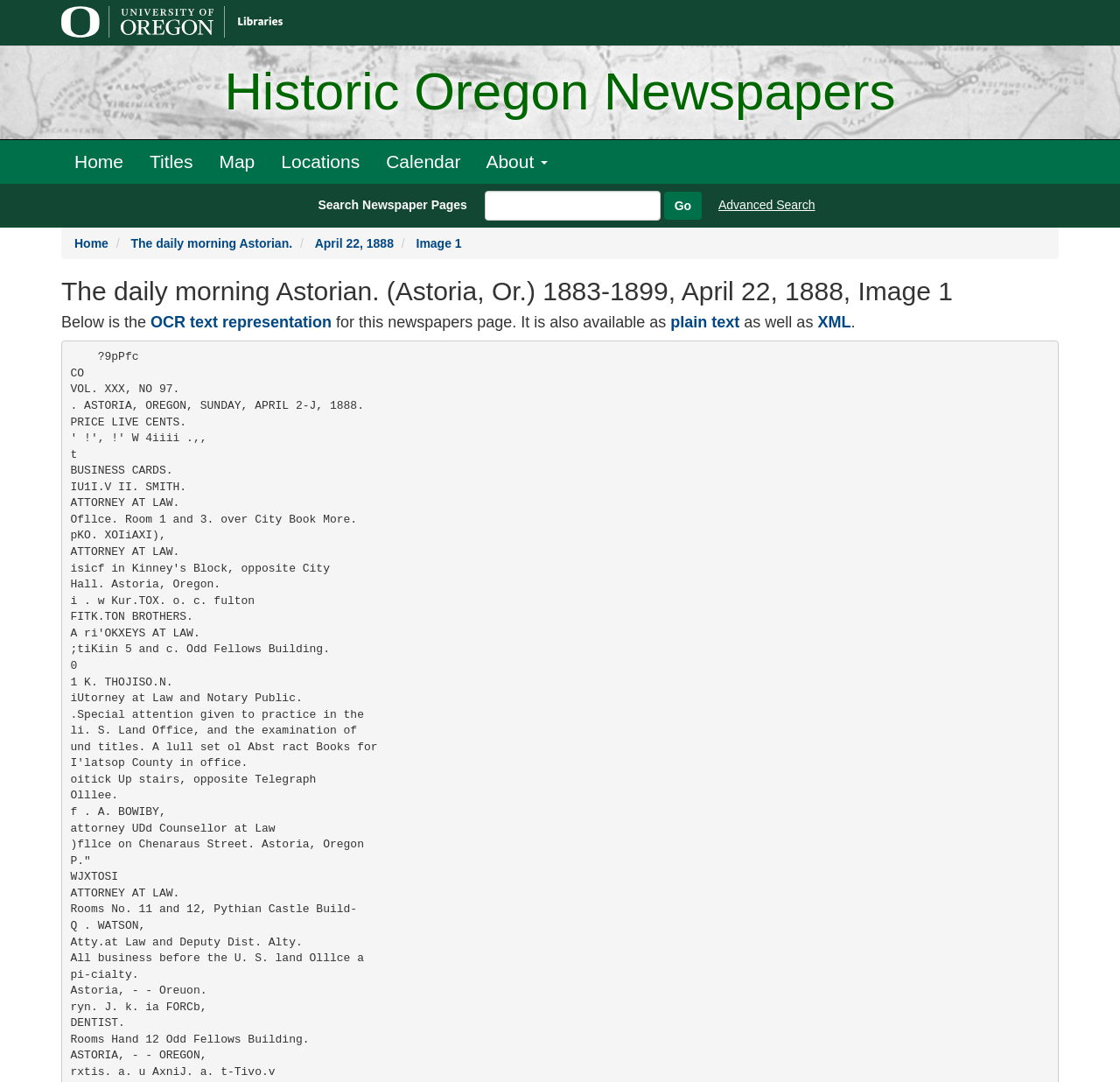Can you give a detailed response to the following question using the information from the image? What formats are available for the newspaper page?

I found links to 'OCR text representation', 'plain text', and 'XML' which indicates that the newspaper page is available in these three formats.